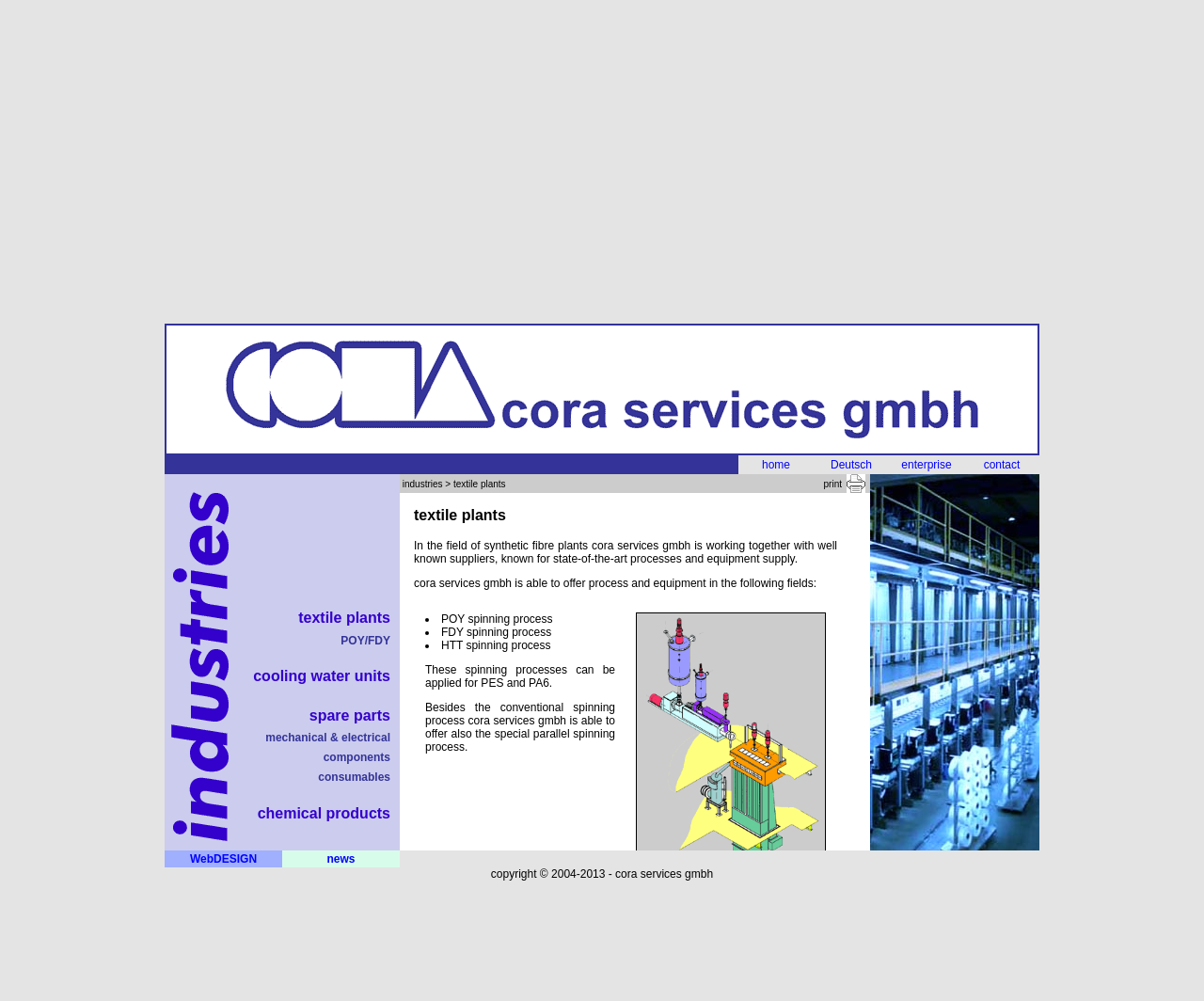What is the main industry focus?
Provide a detailed and extensive answer to the question.

The main industry focus can be inferred from the categories listed, such as 'textile plants', 'POY/FDY', and 'synthetic fibre spinning', which are all related to the textile industry.